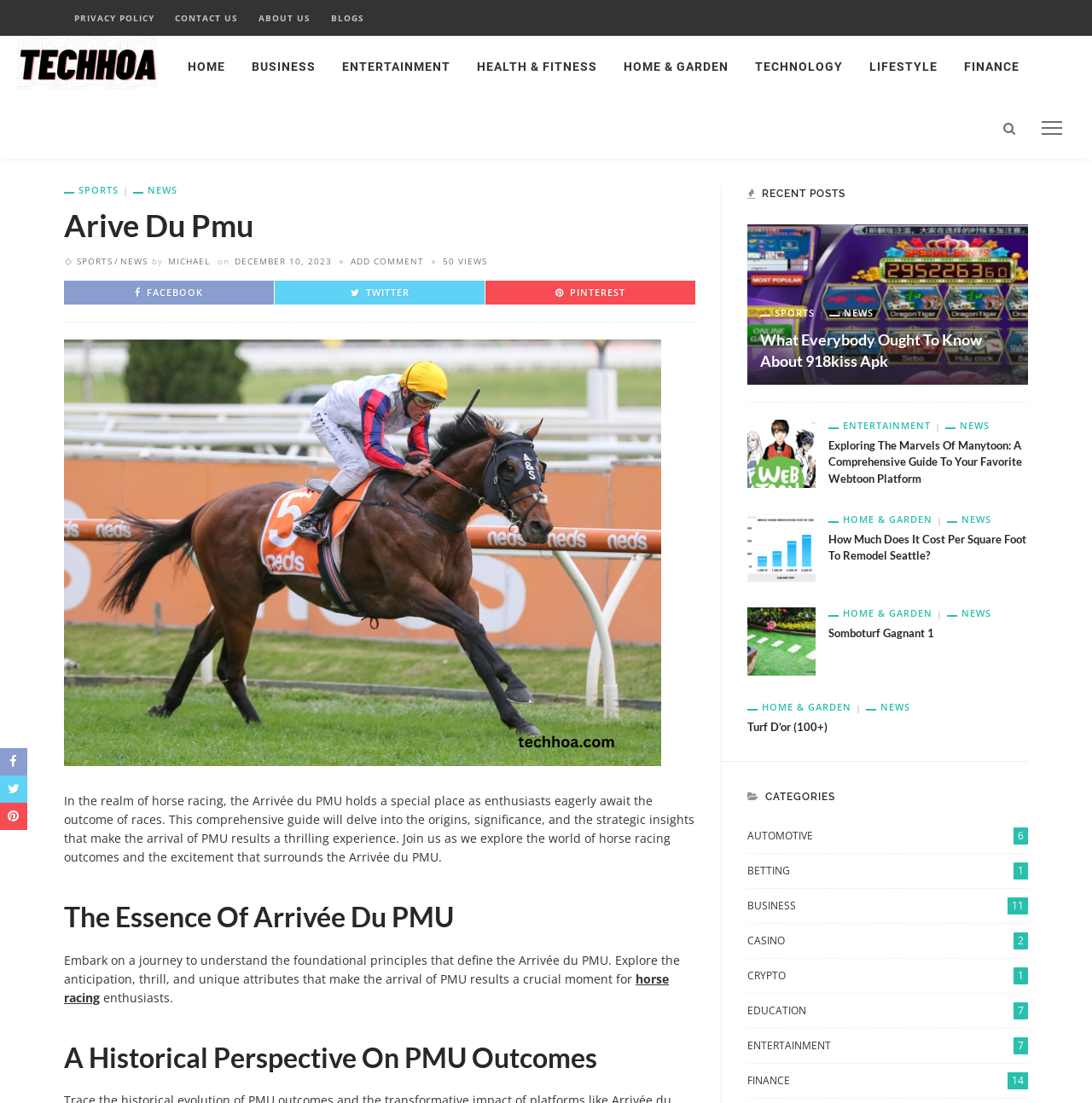Bounding box coordinates are specified in the format (top-left x, top-left y, bottom-right x, bottom-right y). All values are floating point numbers bounded between 0 and 1. Please provide the bounding box coordinate of the region this sentence describes: Book Smugglers Publishing

None